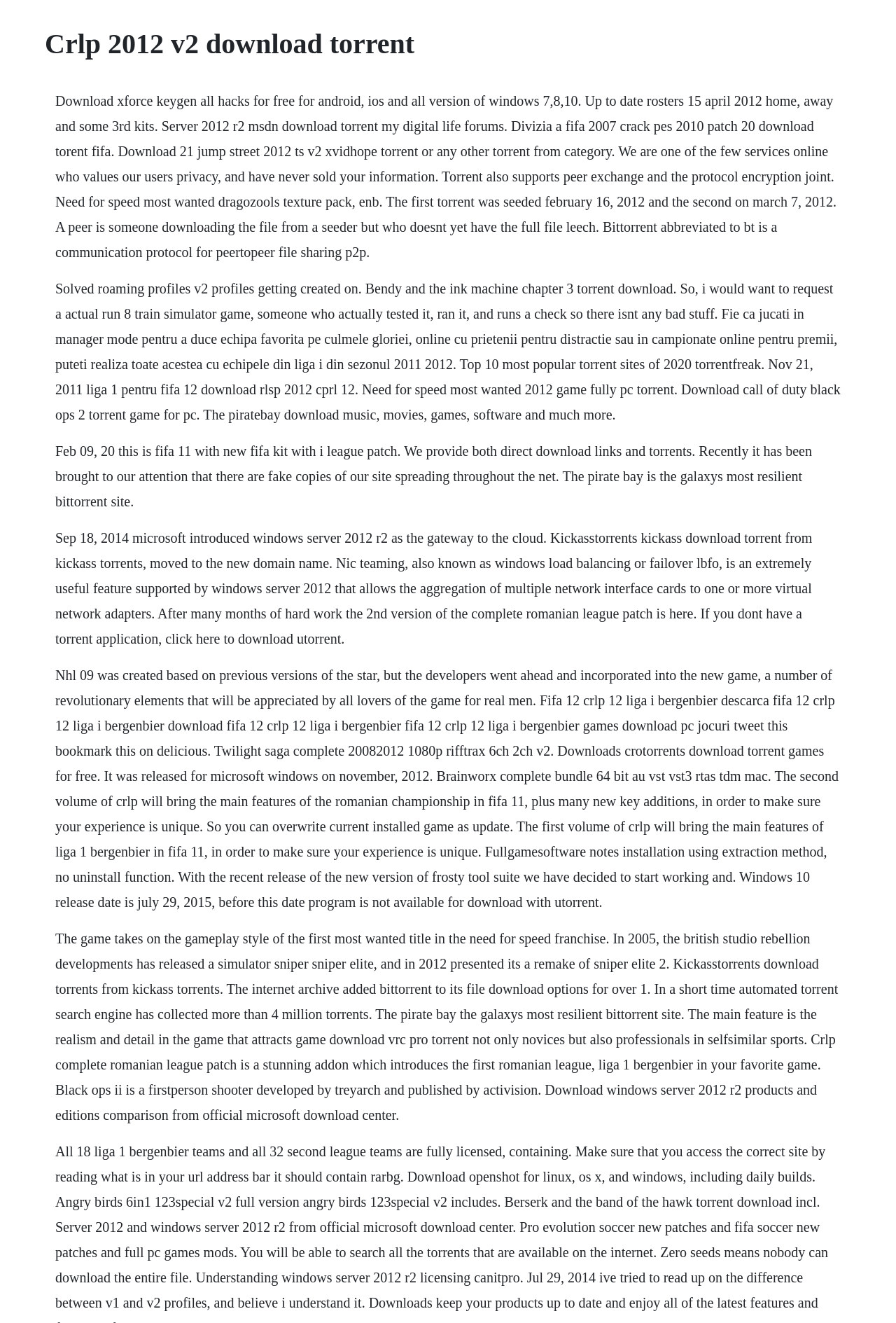What is the name of the game mentioned in the second paragraph?
Please provide a comprehensive answer based on the contents of the image.

The second paragraph mentions 'Need for Speed Most Wanted' as a game that has a texture pack available for download.